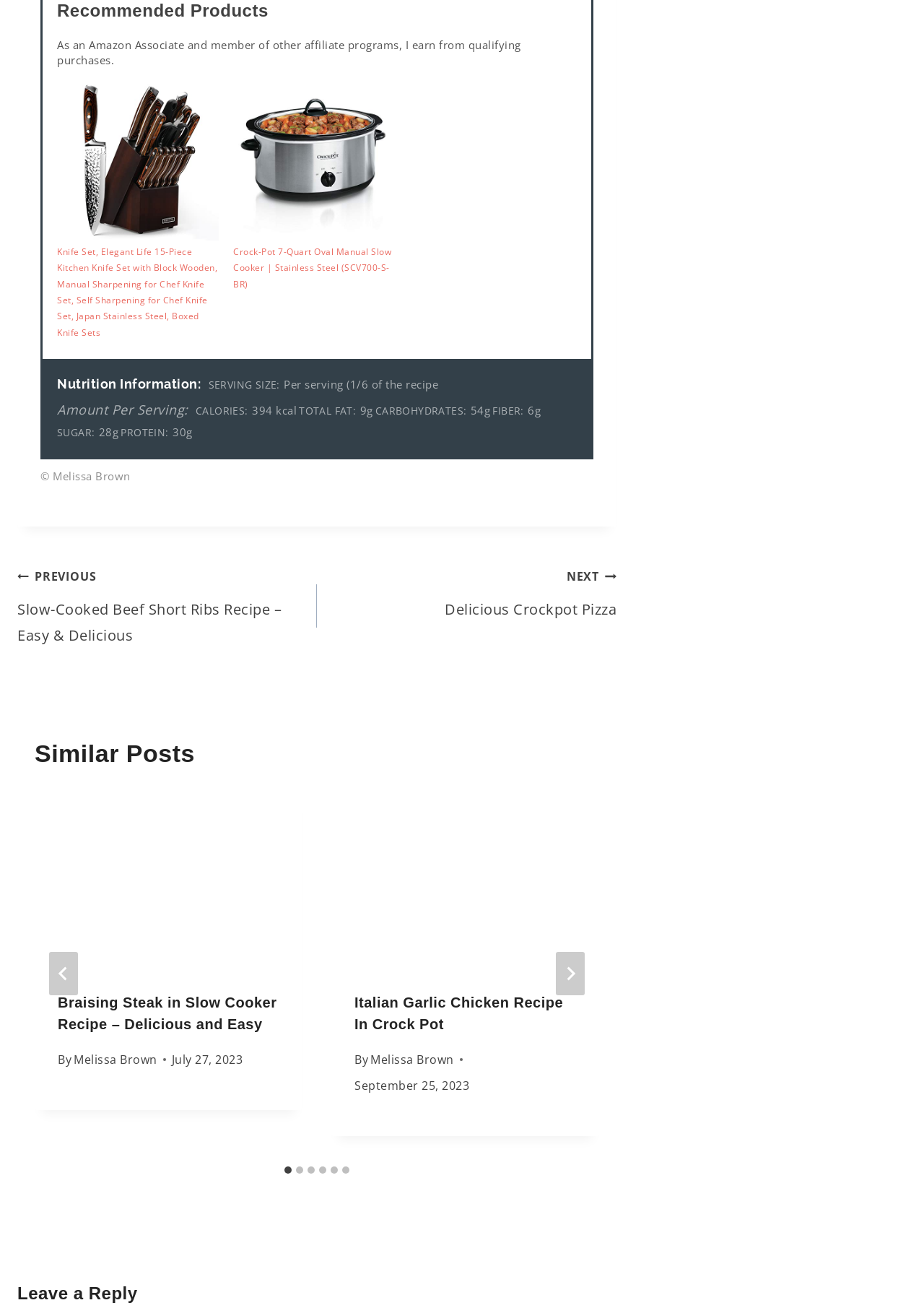Pinpoint the bounding box coordinates of the clickable area necessary to execute the following instruction: "Click the 'Leave a Reply' heading". The coordinates should be given as four float numbers between 0 and 1, namely [left, top, right, bottom].

[0.019, 0.979, 0.667, 0.999]